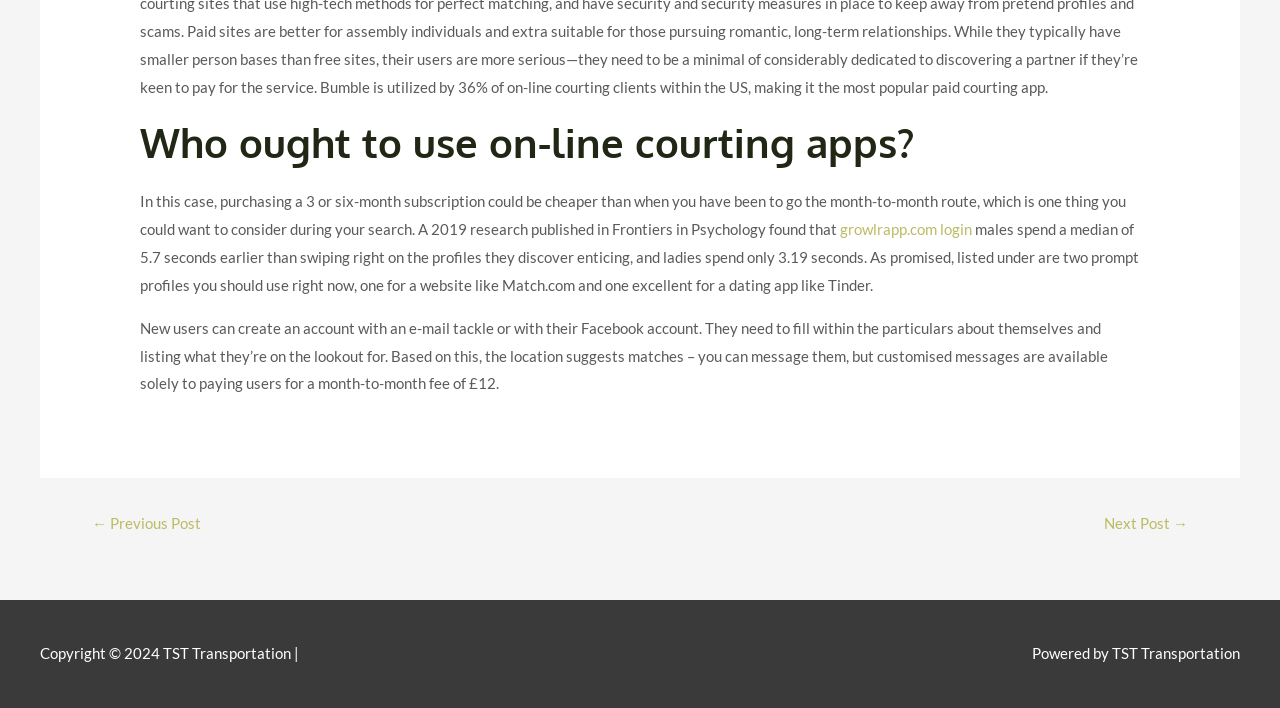Answer the question using only one word or a concise phrase: What is the year of the copyright?

2024